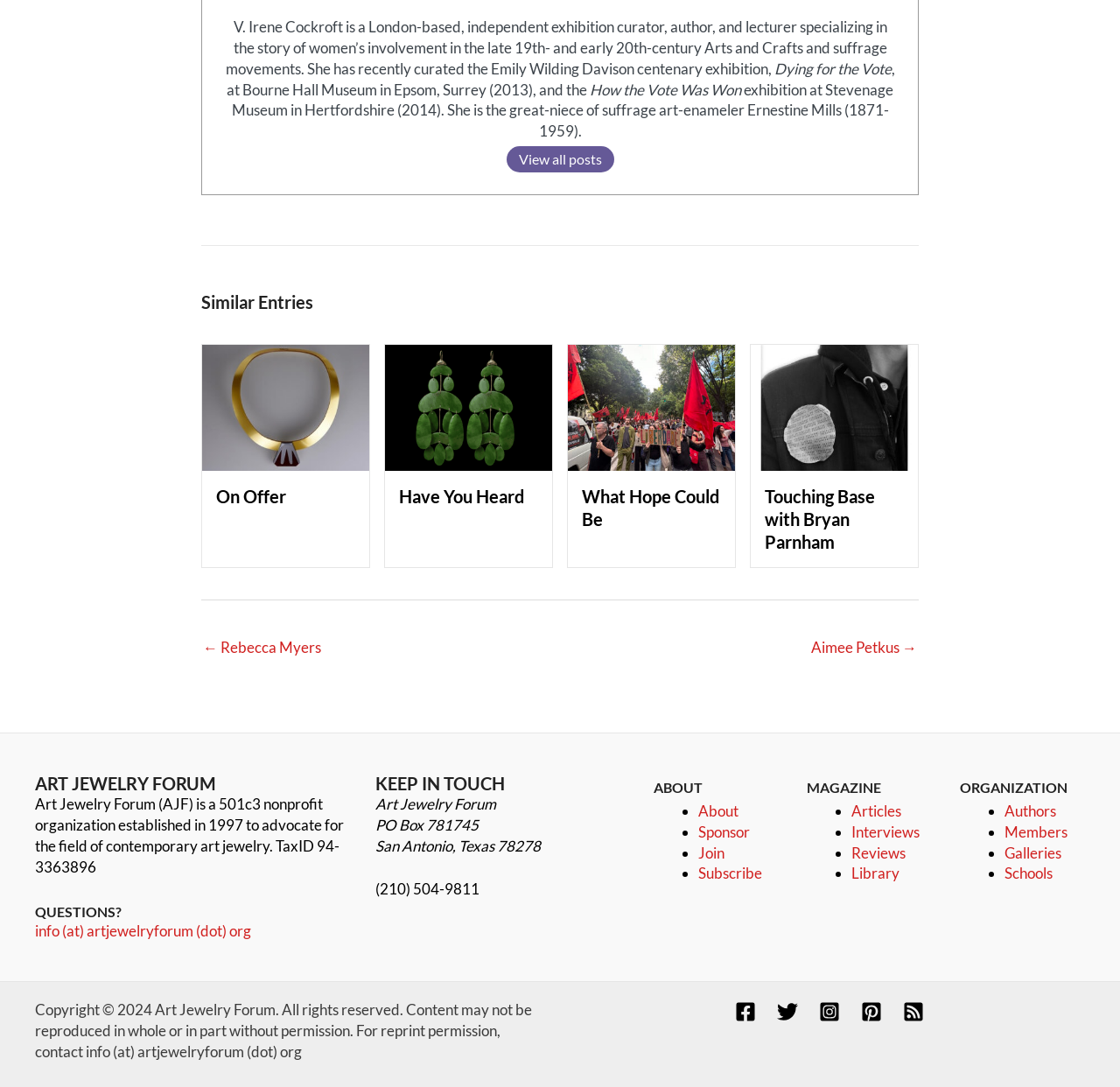Identify the bounding box for the described UI element. Provide the coordinates in (top-left x, top-left y, bottom-right x, bottom-right y) format with values ranging from 0 to 1: title="What Hope Could Be"

[0.507, 0.365, 0.656, 0.382]